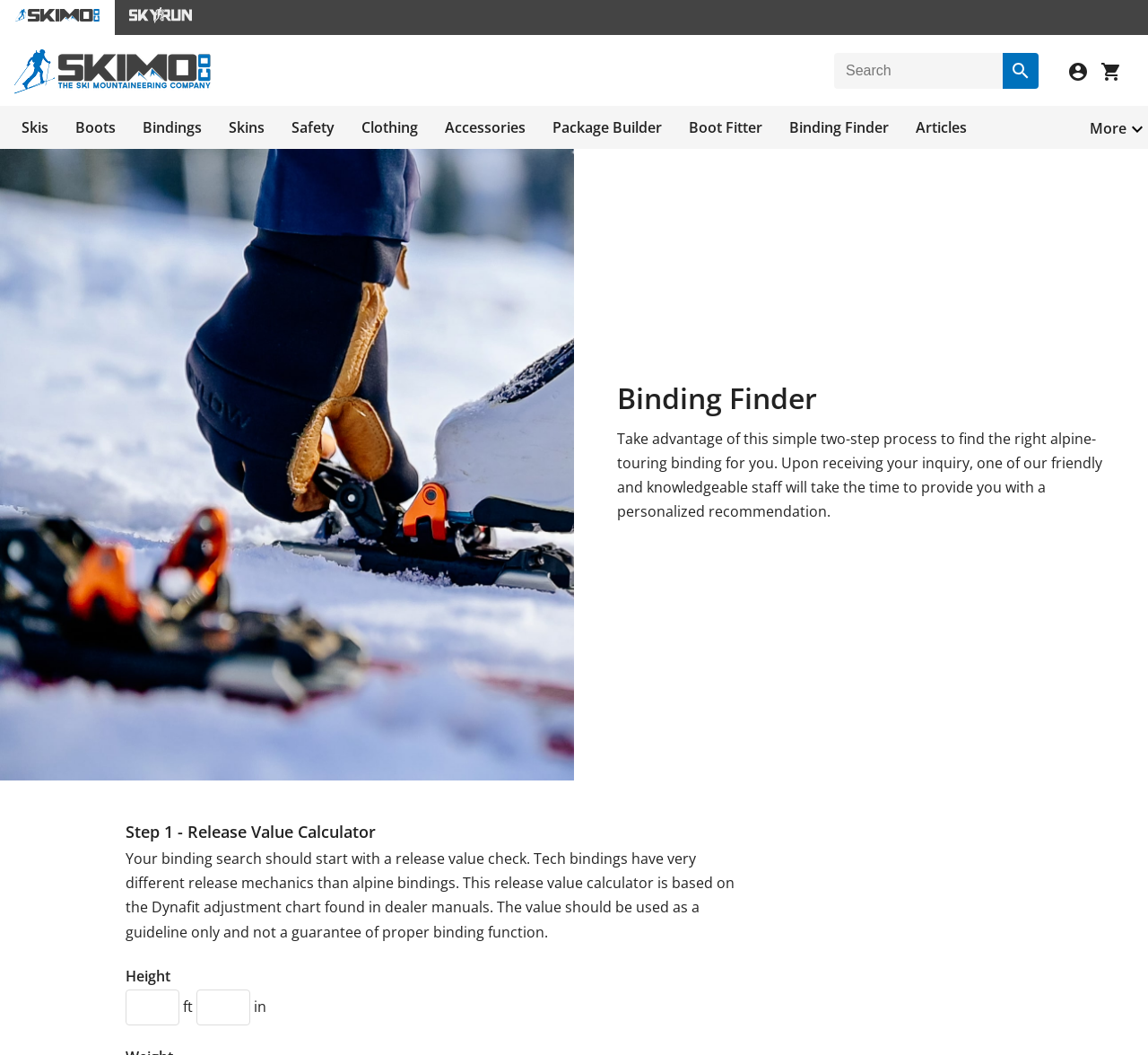Specify the bounding box coordinates of the area to click in order to follow the given instruction: "Search for something."

[0.727, 0.05, 0.887, 0.084]